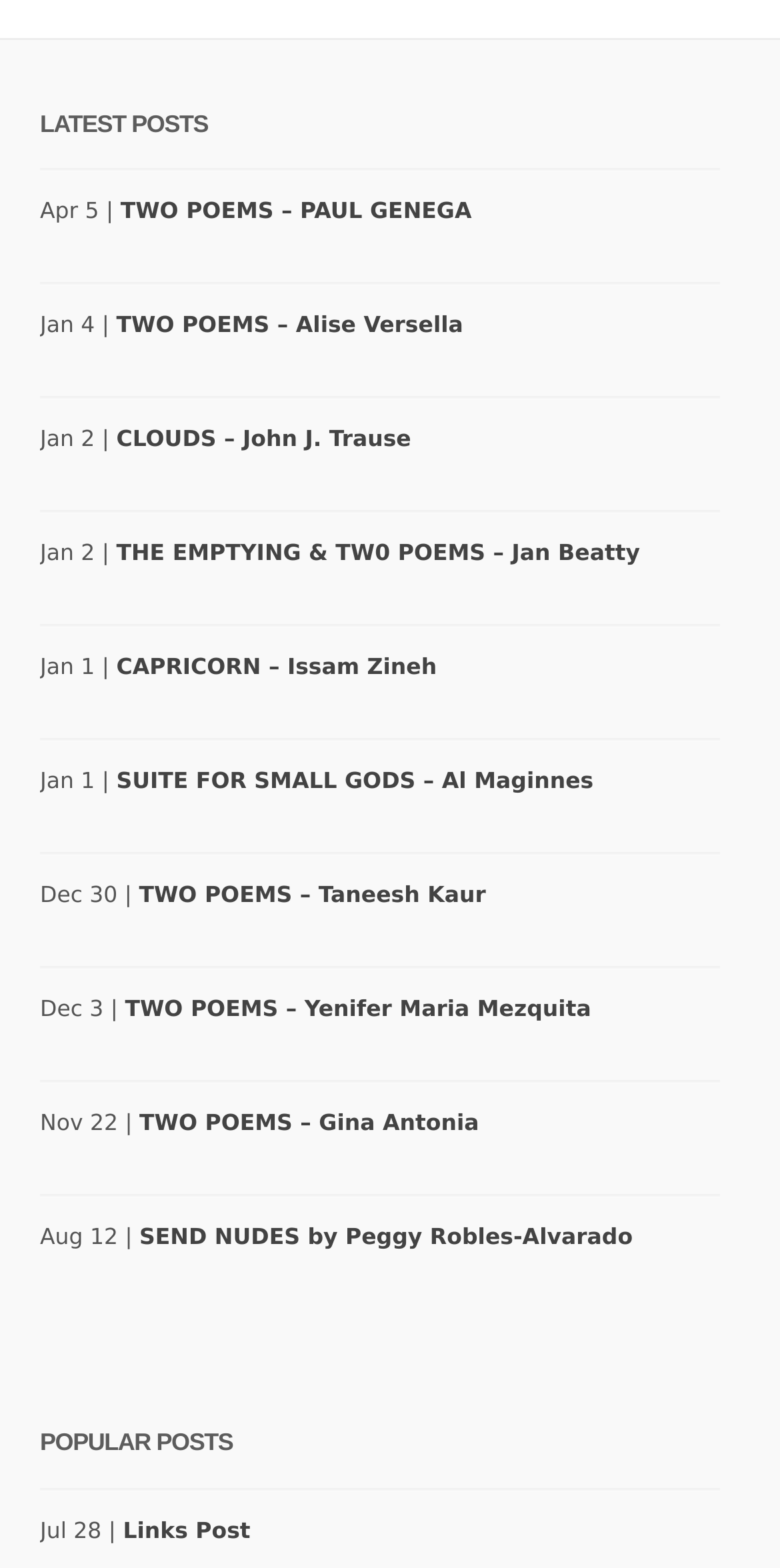Determine the bounding box coordinates of the clickable element necessary to fulfill the instruction: "Check the latest post 'Apr 5 |'". Provide the coordinates as four float numbers within the 0 to 1 range, i.e., [left, top, right, bottom].

[0.051, 0.126, 0.154, 0.143]